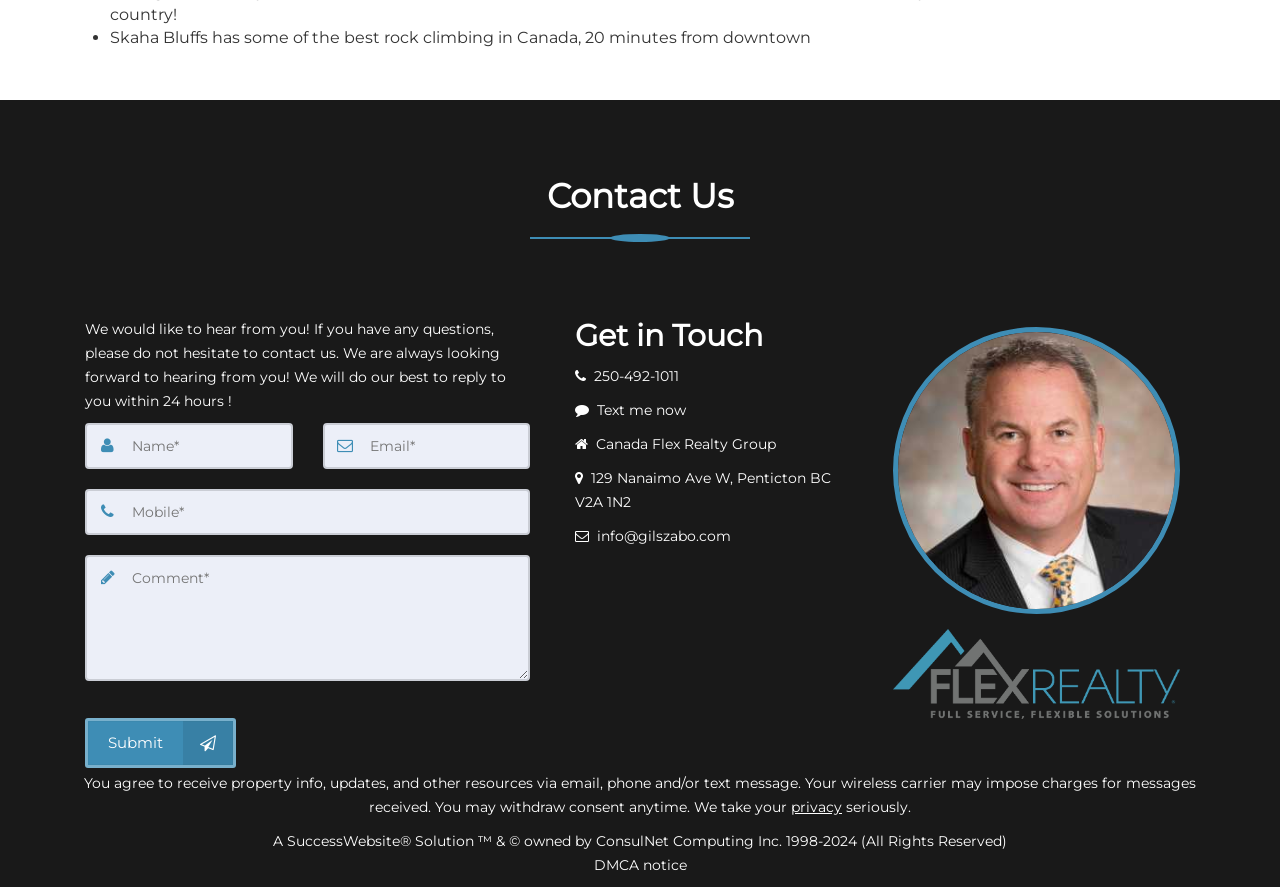Given the element description Canada Flex Realty Group, identify the bounding box coordinates for the UI element on the webpage screenshot. The format should be (top-left x, top-left y, bottom-right x, bottom-right y), with values between 0 and 1.

[0.449, 0.487, 0.674, 0.514]